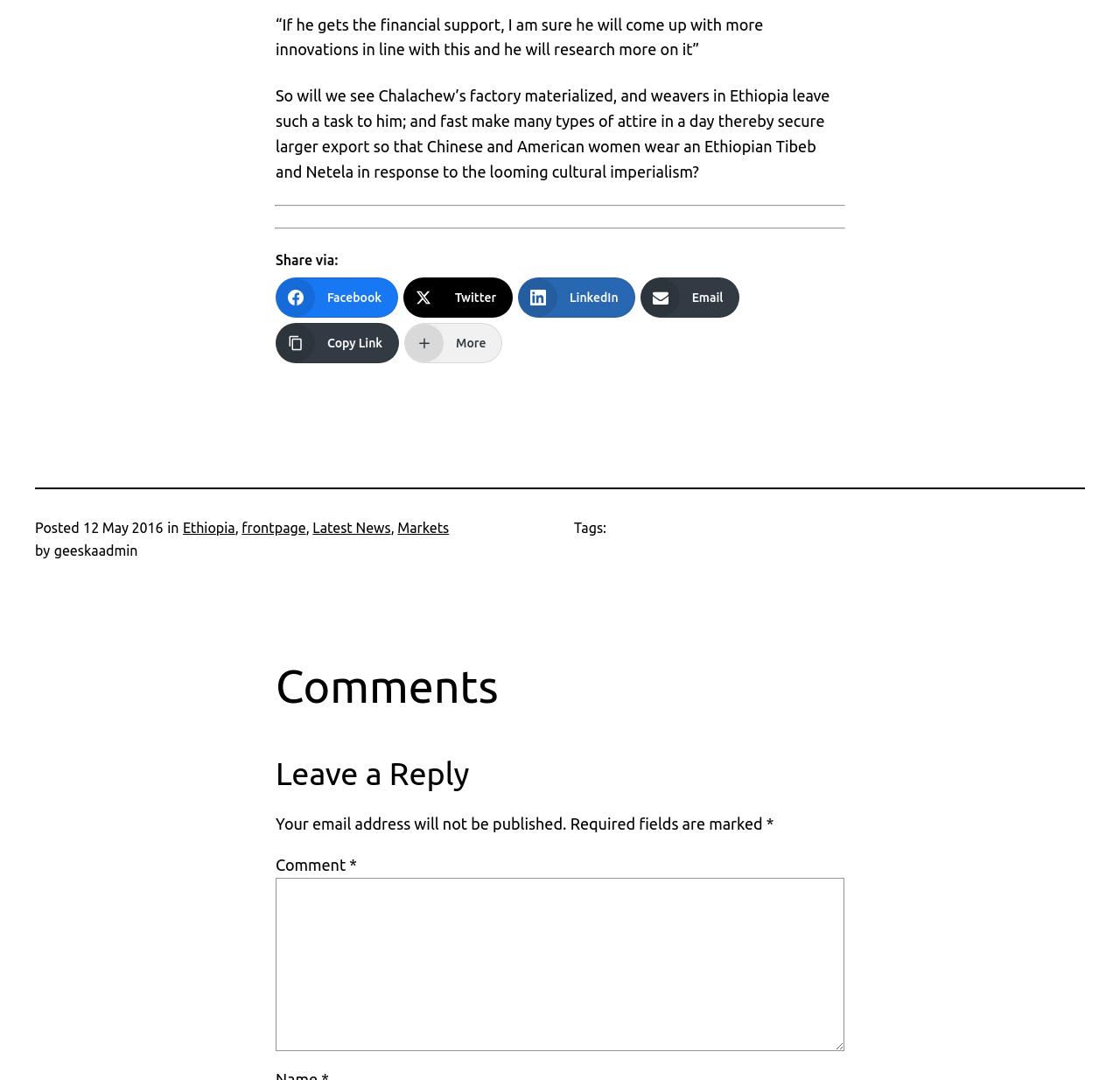Please identify the bounding box coordinates of the element that needs to be clicked to execute the following command: "Share on Facebook". Provide the bounding box using four float numbers between 0 and 1, formatted as [left, top, right, bottom].

[0.246, 0.257, 0.355, 0.294]